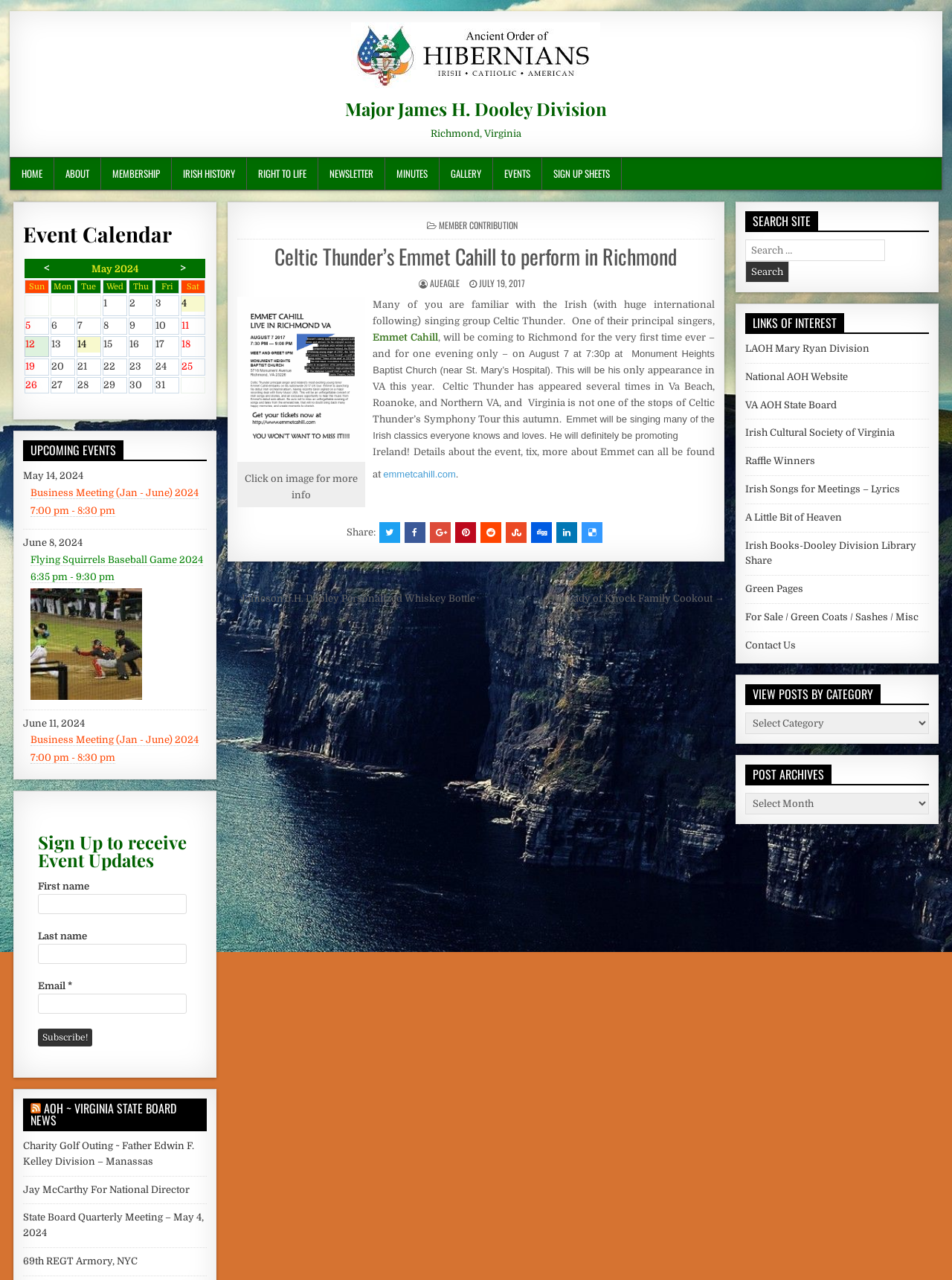Please identify the bounding box coordinates of the element on the webpage that should be clicked to follow this instruction: "Click on the 'HOME' link". The bounding box coordinates should be given as four float numbers between 0 and 1, formatted as [left, top, right, bottom].

[0.011, 0.123, 0.057, 0.148]